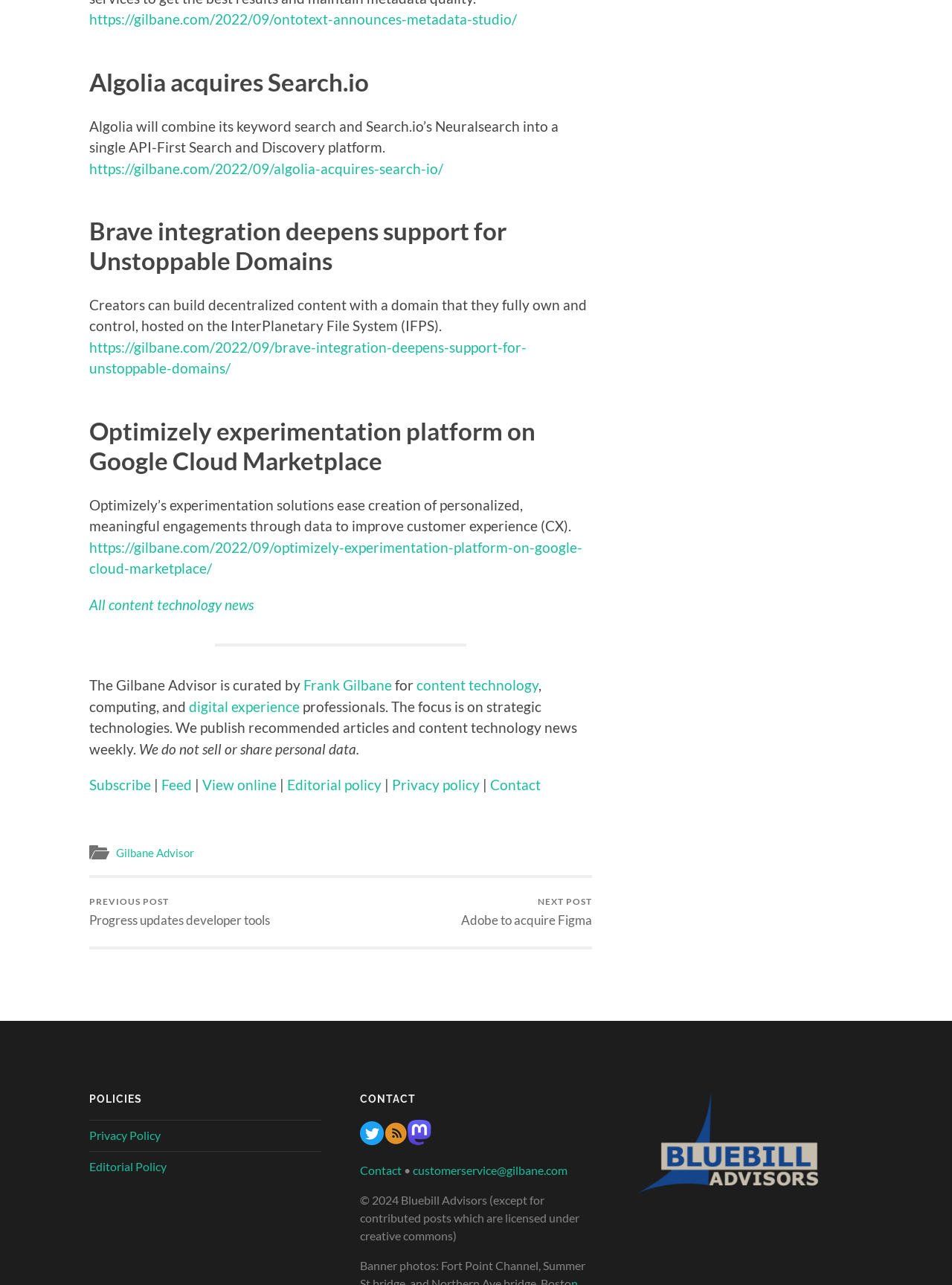Select the bounding box coordinates of the element I need to click to carry out the following instruction: "Contact the customer service".

[0.434, 0.905, 0.596, 0.916]